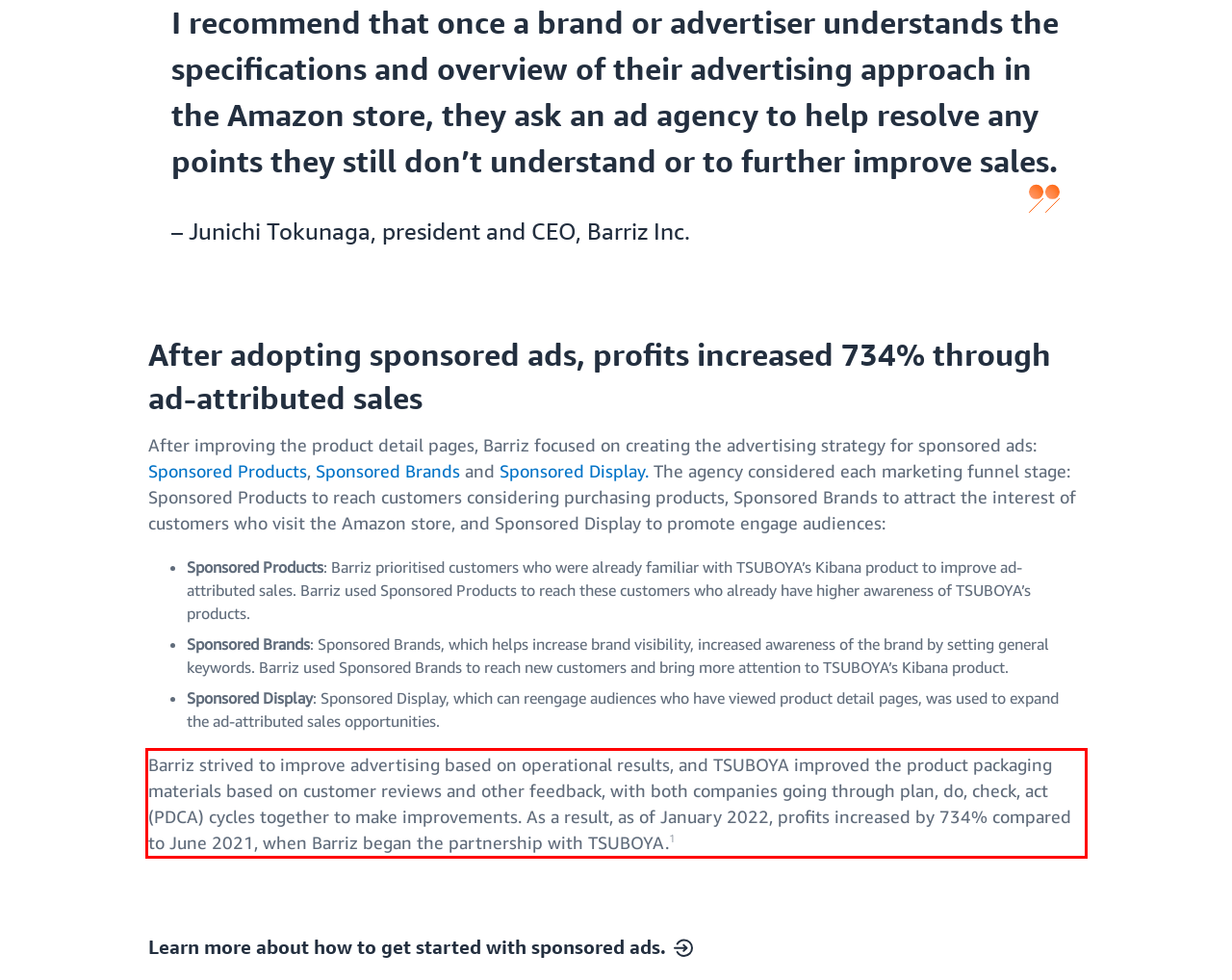Please analyze the provided webpage screenshot and perform OCR to extract the text content from the red rectangle bounding box.

Barriz strived to improve advertising based on operational results, and TSUBOYA improved the product packaging materials based on customer reviews and other feedback, with both companies going through plan, do, check, act (PDCA) cycles together to make improvements. As a result, as of January 2022, profits increased by 734% compared to June 2021, when Barriz began the partnership with TSUBOYA.1